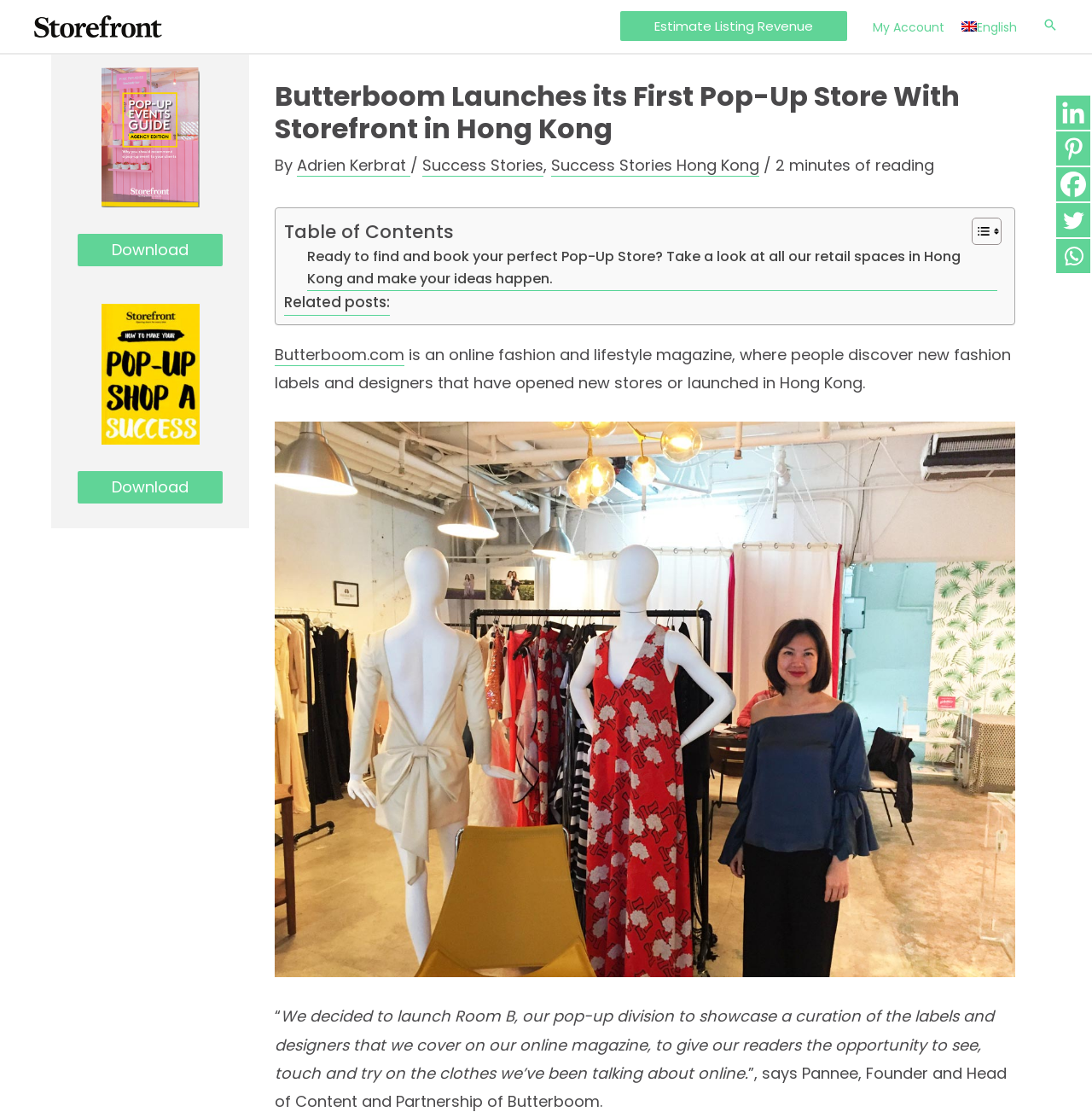What is the name of the founder mentioned in the article?
Can you give a detailed and elaborate answer to the question?

I found this answer by reading the quote in the article, which starts with '“We decided to launch Room B, our pop-up division...' and is attributed to 'Pannee, Founder and...'.